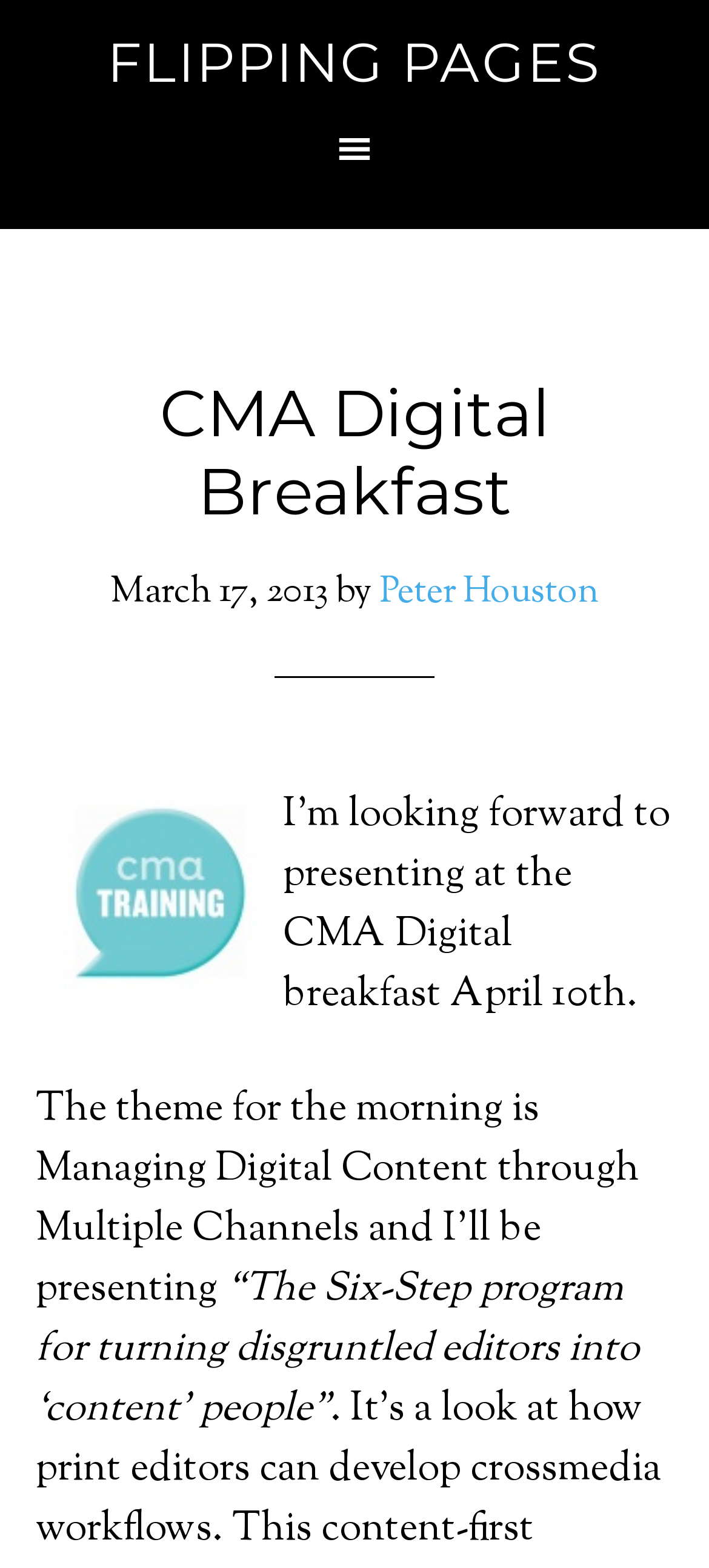Please find and give the text of the main heading on the webpage.

CMA Digital Breakfast